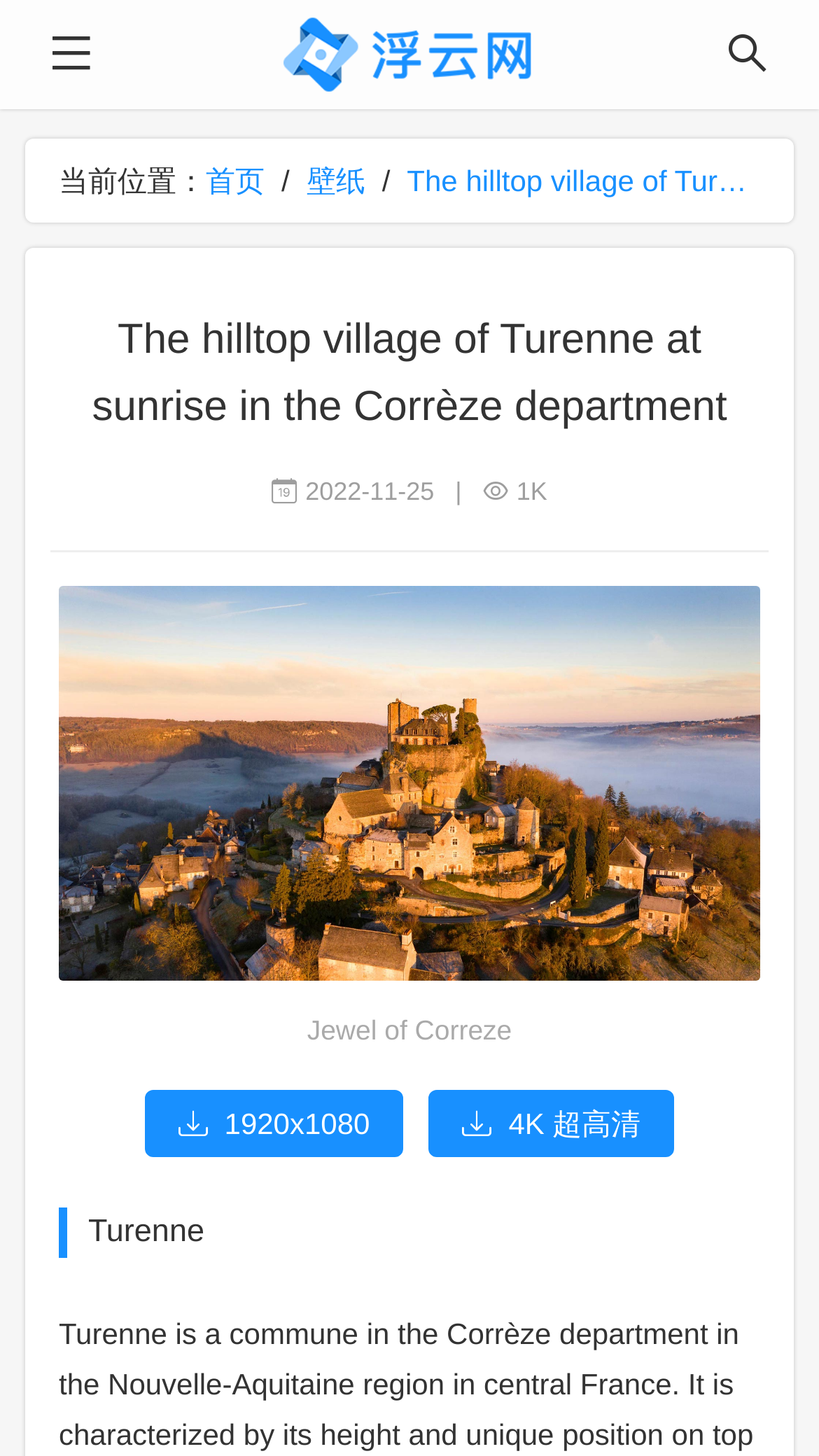Using a single word or phrase, answer the following question: 
How many times has the webpage been visited?

1K